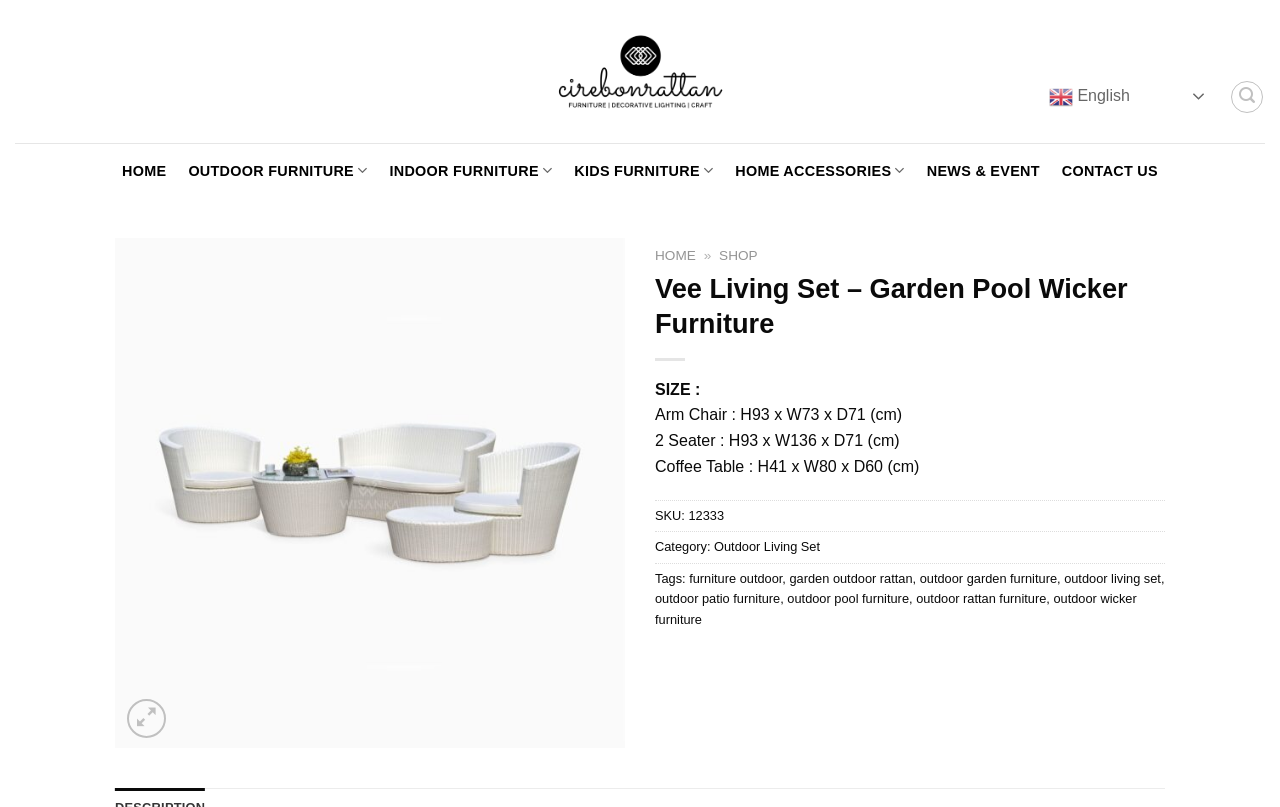Based on the image, please respond to the question with as much detail as possible:
What is the category of the product?

The category of the product can be found in the product details section, where it says 'Category: Outdoor Living Set'.